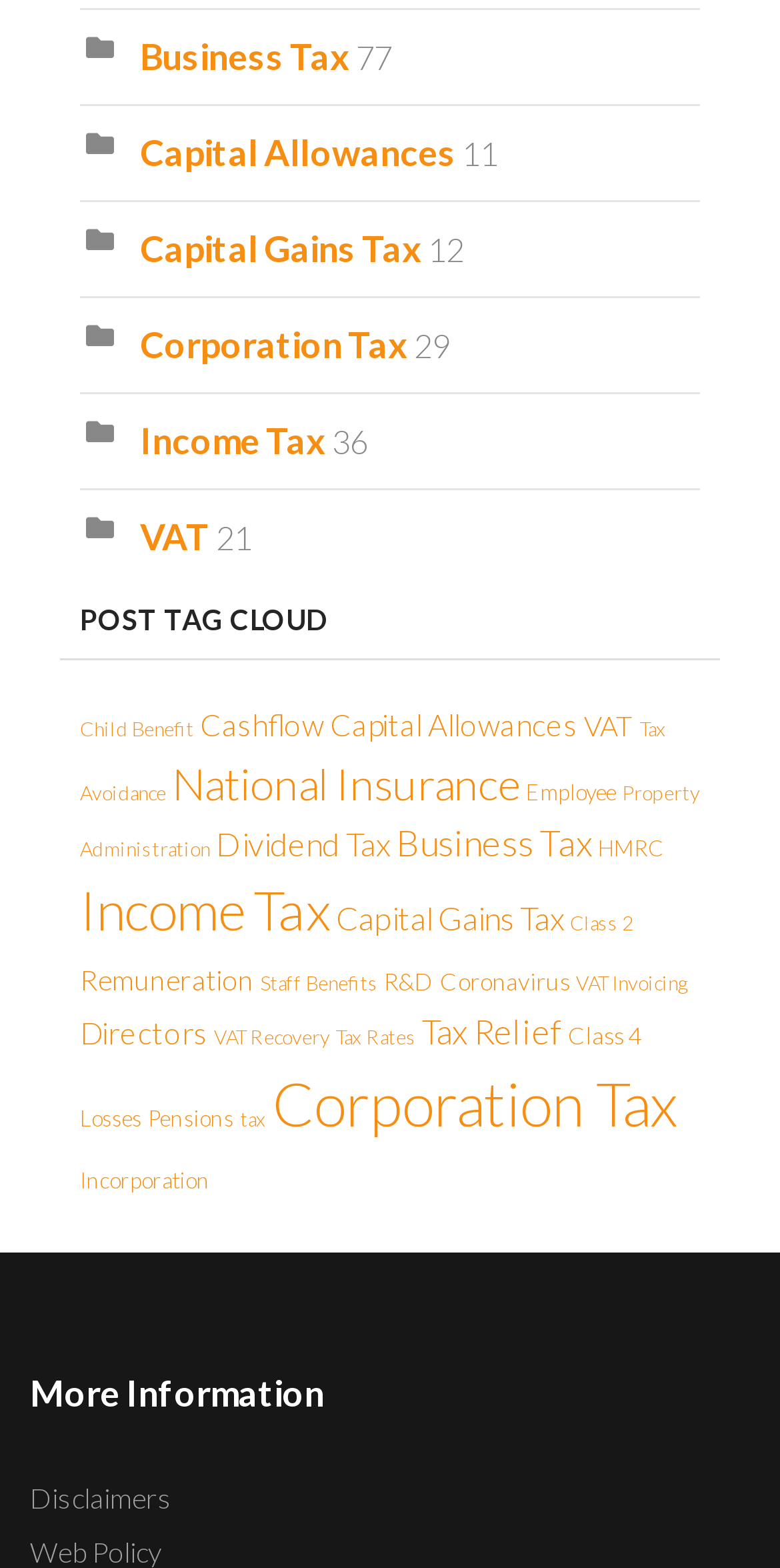Please locate the bounding box coordinates of the element that should be clicked to achieve the given instruction: "Read about Child Benefit".

[0.103, 0.457, 0.249, 0.472]